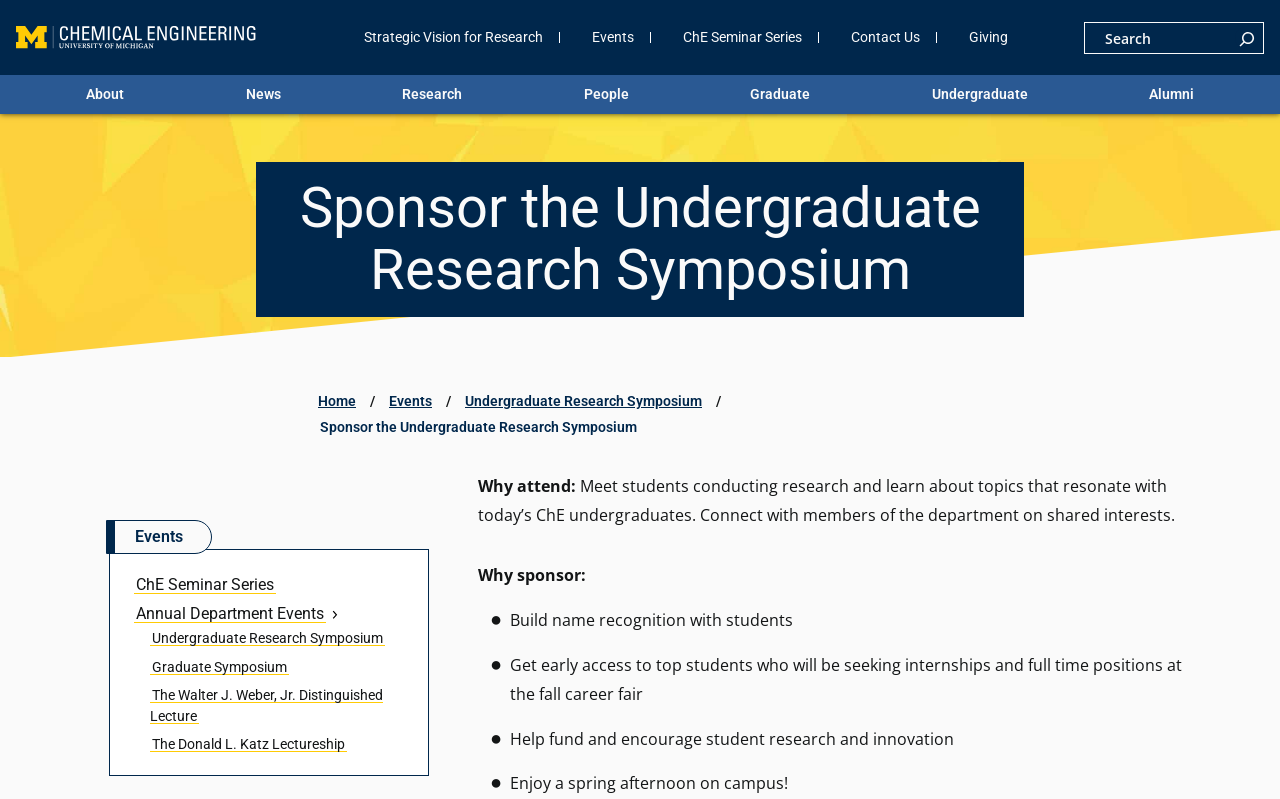Determine which piece of text is the heading of the webpage and provide it.

Sponsor the Undergraduate Research Symposium